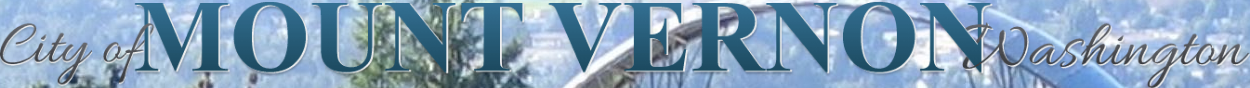What is emphasized in the header?
Carefully examine the image and provide a detailed answer to the question.

The question asks what is emphasized in the header. According to the caption, 'MOUNT VERNON' is rendered in bold, uppercase letters, creating a striking emphasis, which suggests that it is the emphasized part of the header.